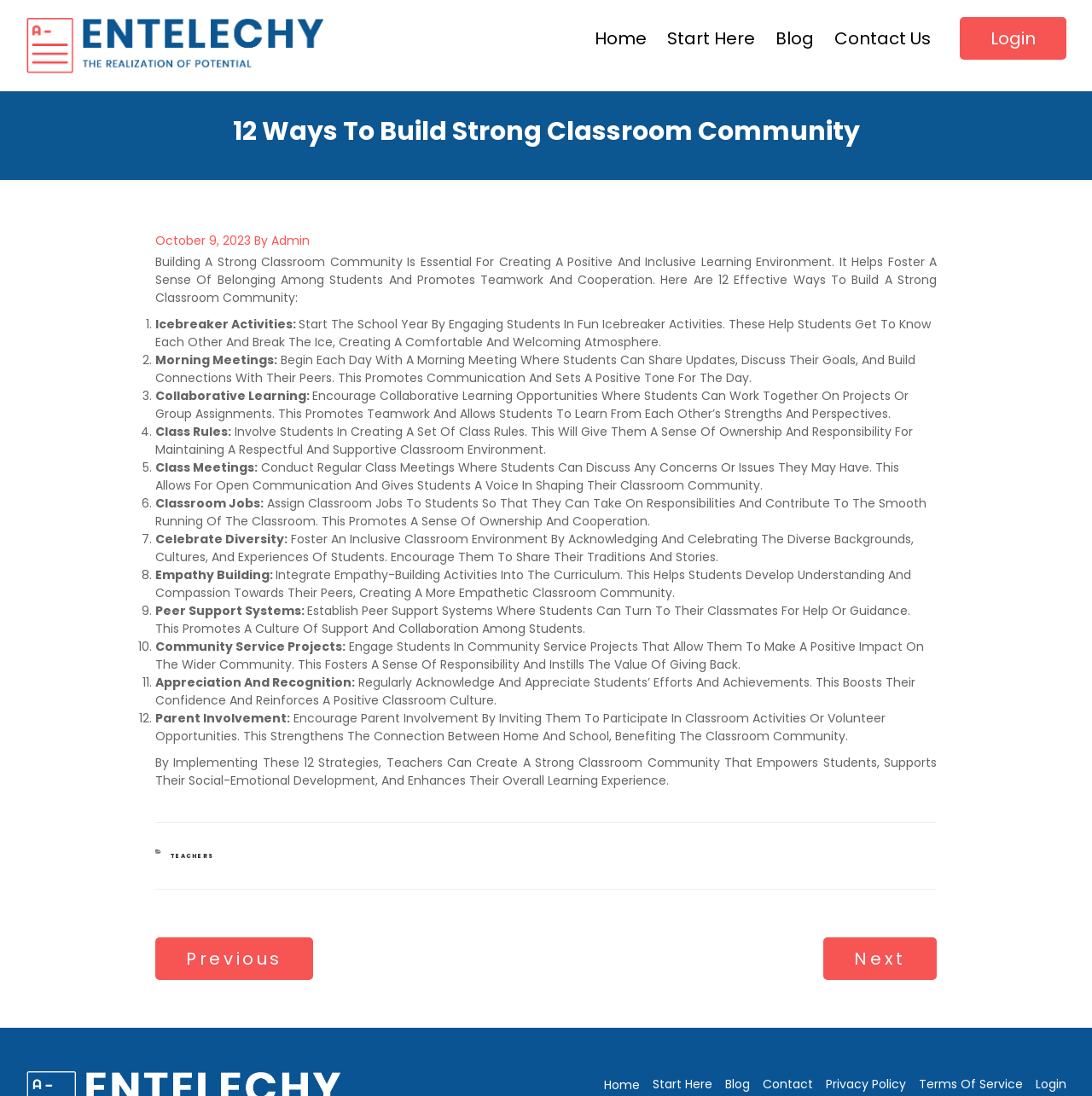How many ways to build a strong classroom community are mentioned?
Based on the screenshot, answer the question with a single word or phrase.

12